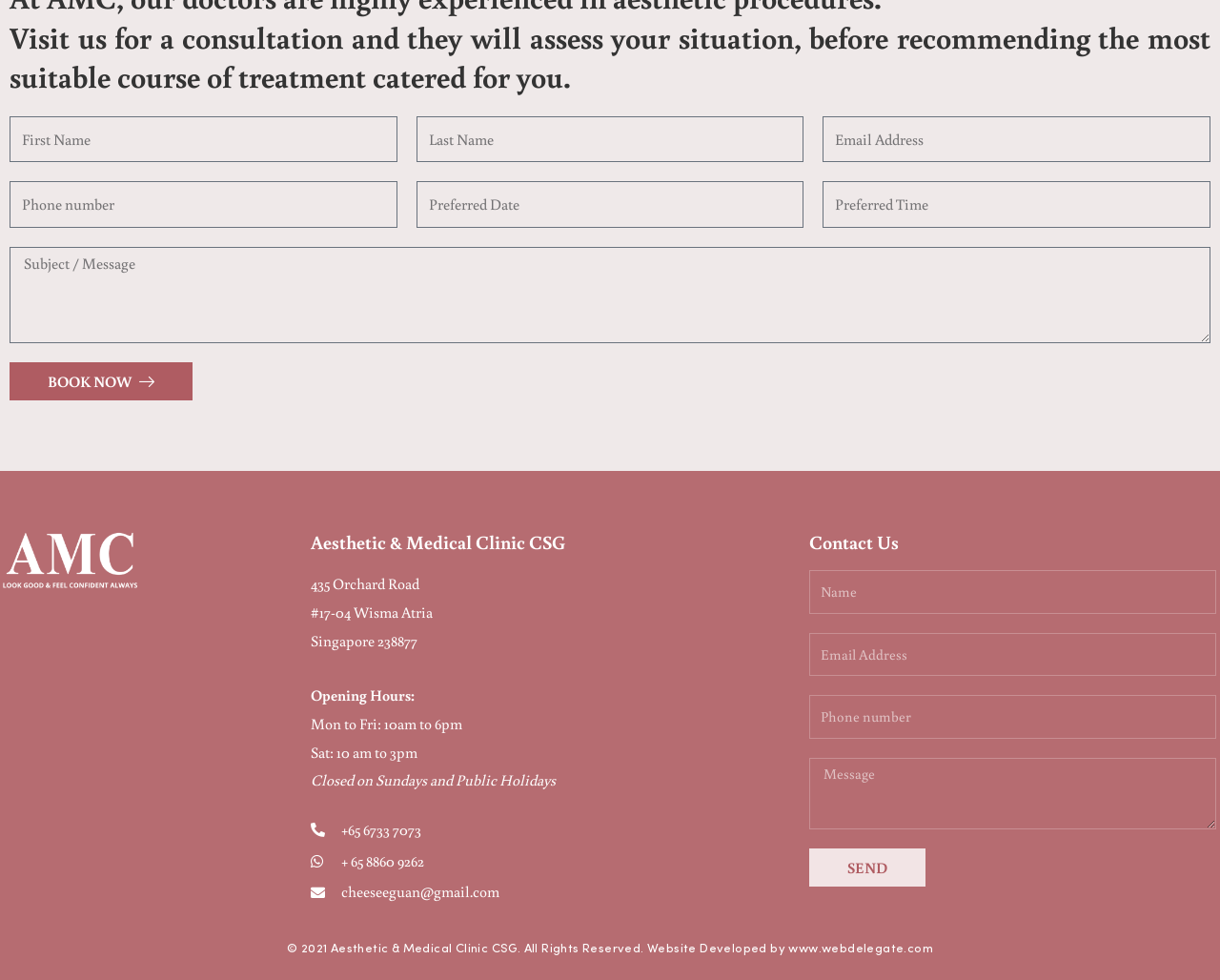Please answer the following query using a single word or phrase: 
How many text fields are there in the 'Contact Us' section?

4